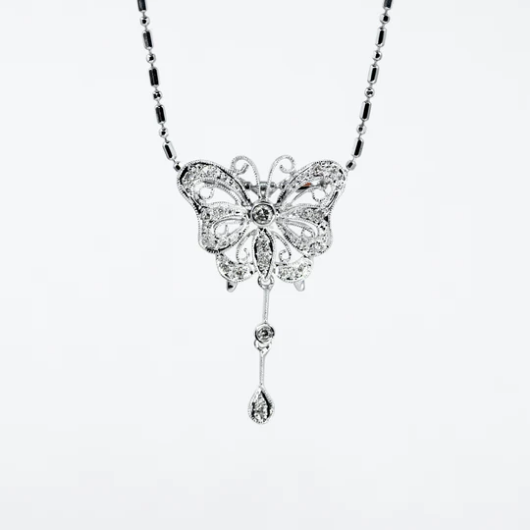Create a vivid and detailed description of the image.

This elegant Diamond Butterfly Necklace with a Diamond Drop from Bergmann's Fine Jewelry showcases a beautifully crafted butterfly pendant adorned with intricate detailing. The pendant features sparkling diamonds and a delicate dangle, enhancing its allure. Suspended on a fine chain, the necklace measures approximately 30mm in length, with a total weight of 0.17 carats in diamonds, all set in 14kt white gold. This exquisite piece combines grace and sophistication, making it a perfect accessory for special occasions or an exquisite gift for someone dear.